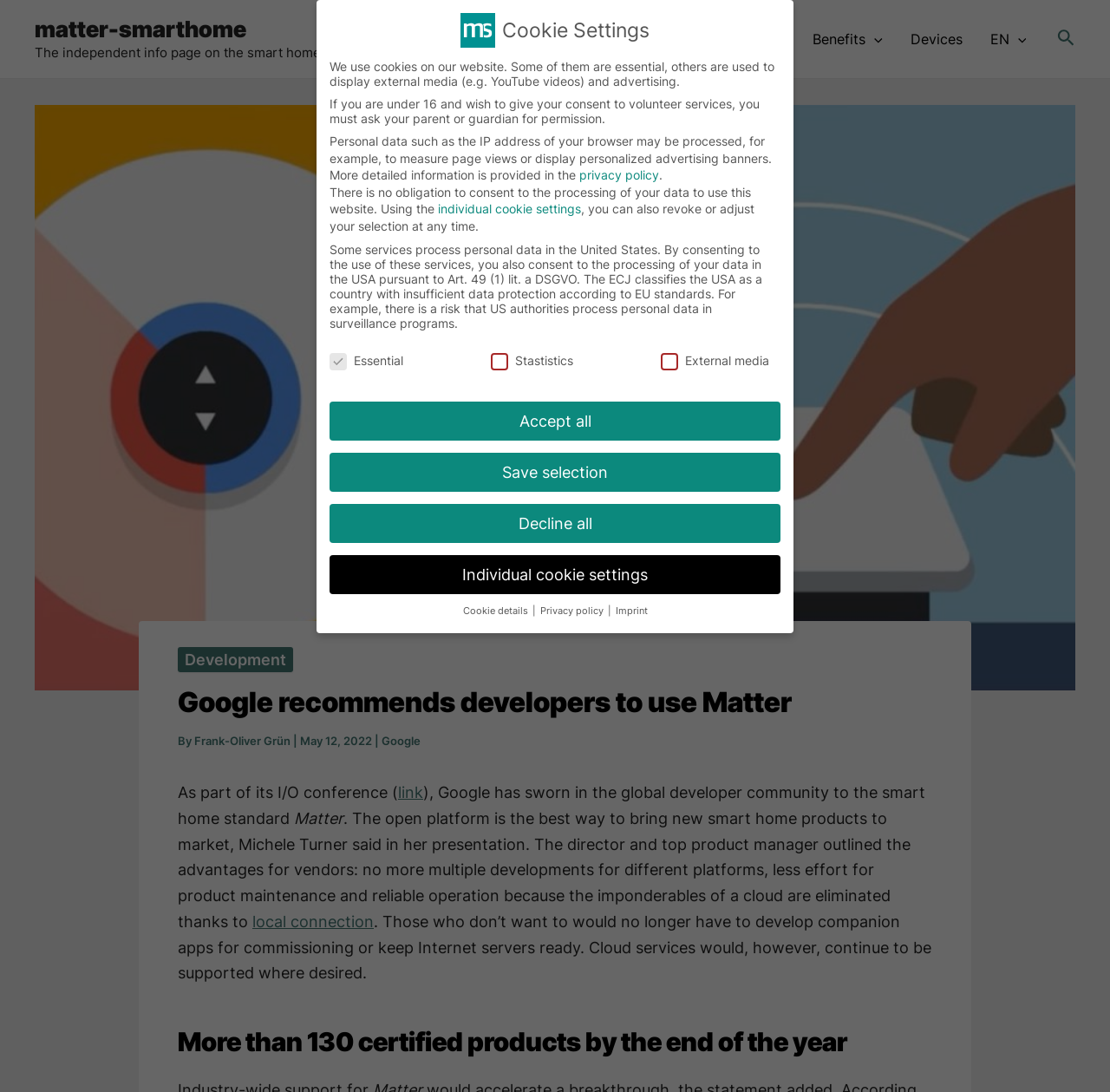Bounding box coordinates should be provided in the format (top-left x, top-left y, bottom-right x, bottom-right y) with all values between 0 and 1. Identify the bounding box for this UI element: privacy policy

[0.522, 0.153, 0.594, 0.167]